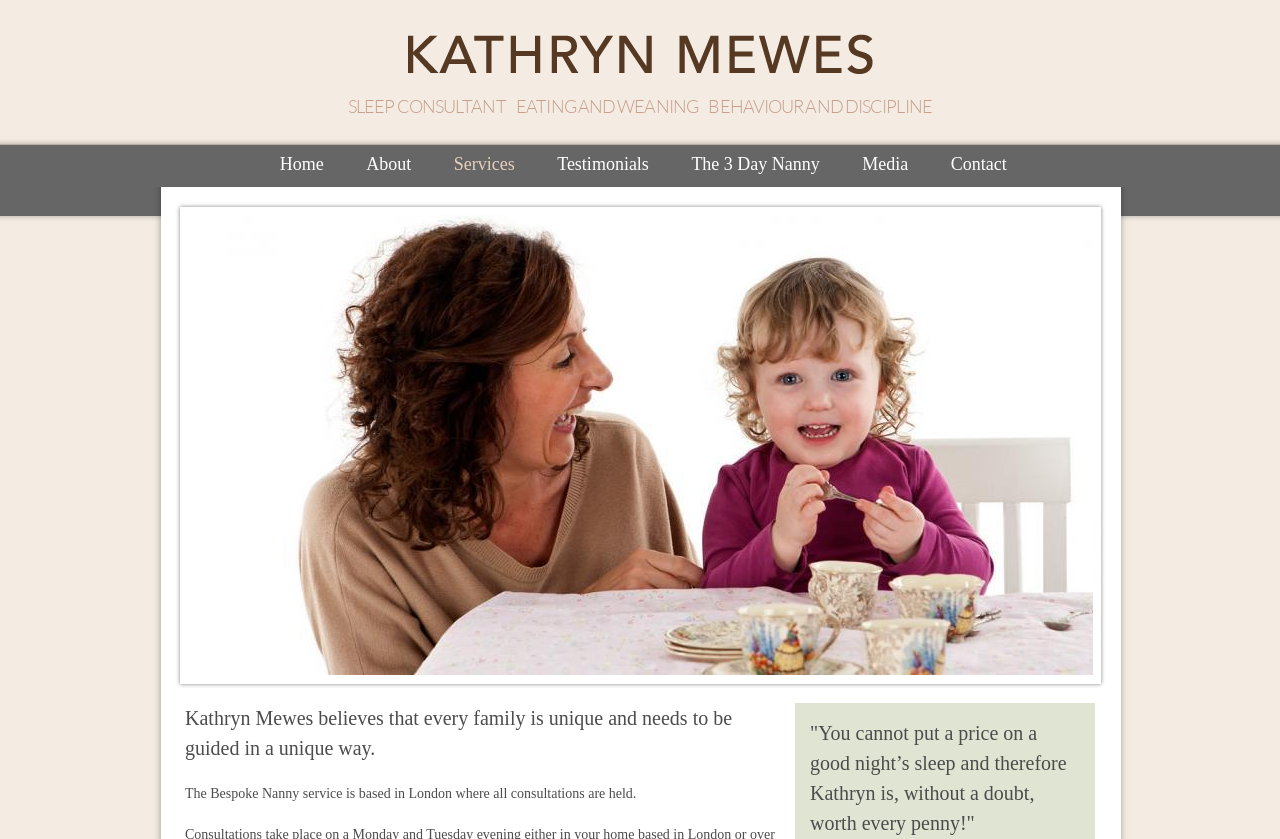Please locate the bounding box coordinates of the element that should be clicked to achieve the given instruction: "Read the testimonial quote".

[0.633, 0.856, 0.844, 0.999]